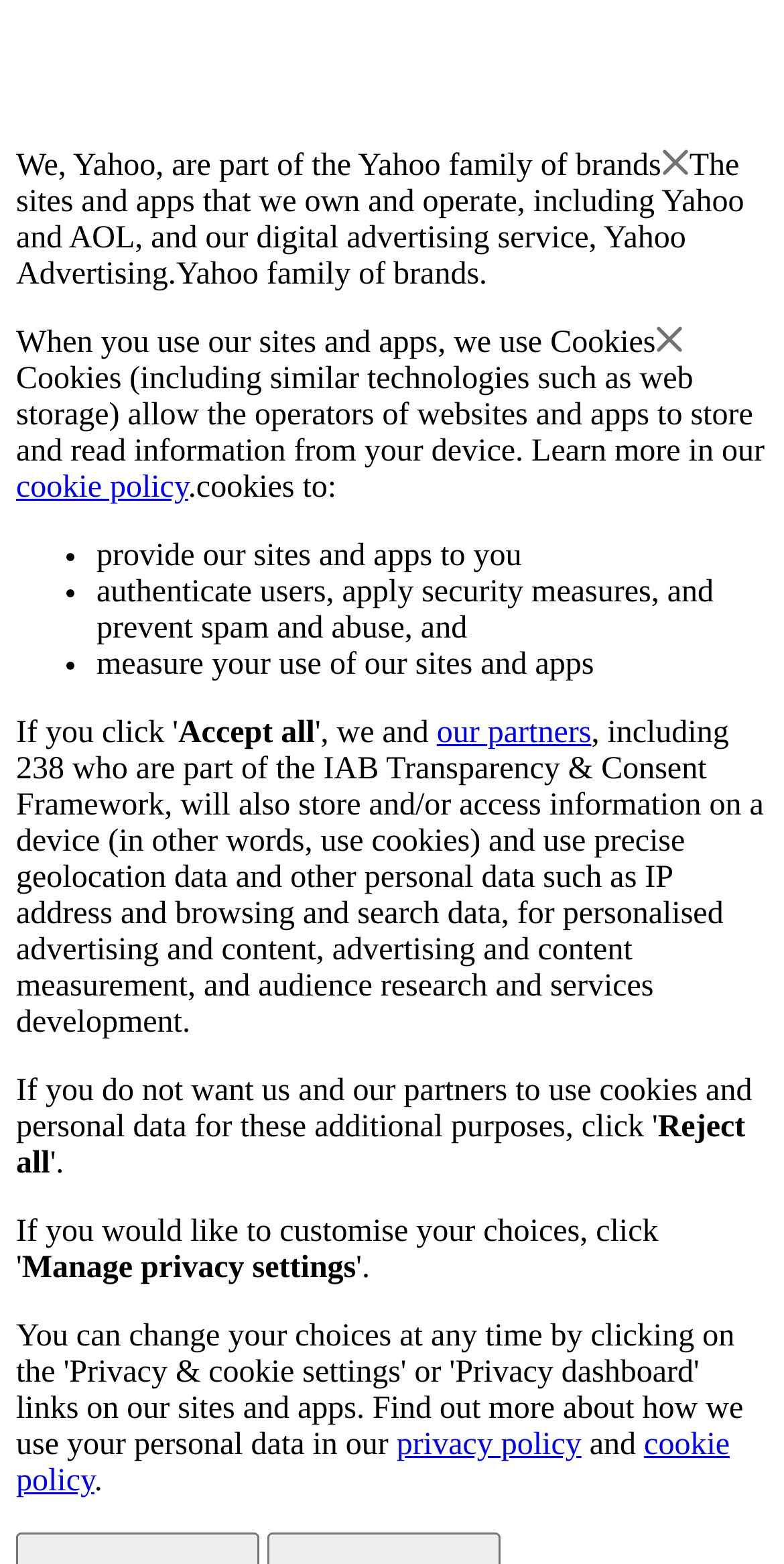Illustrate the webpage with a detailed description.

This webpage appears to be a privacy policy or consent page for Yahoo. At the top, there is a brief introduction stating that Yahoo is part of the Yahoo family of brands. Below this, there is a paragraph explaining that Yahoo owns and operates various sites and apps, including Yahoo and AOL, and provides digital advertising services.

The page then delves into the use of cookies, with a brief explanation of what cookies are and how they are used. This section is accompanied by a link to the cookie policy for further information. 

The page also lists the purposes for which cookies are used, including providing sites and apps, authenticating users, applying security measures, and measuring site usage. These points are presented in a bulleted list.

In the middle of the page, there are two buttons: "Accept all" and a link to "our partners". The latter is likely a list of partners who also use cookies for personalized advertising and content.

Below this, there is a lengthy paragraph explaining how Yahoo and its partners use cookies and other personal data for advertising, content measurement, and audience research. 

At the bottom of the page, there are three options: "Reject all", "Manage privacy settings", and links to the privacy policy and cookie policy. The "Manage privacy settings" option is likely a way for users to customize their privacy preferences.